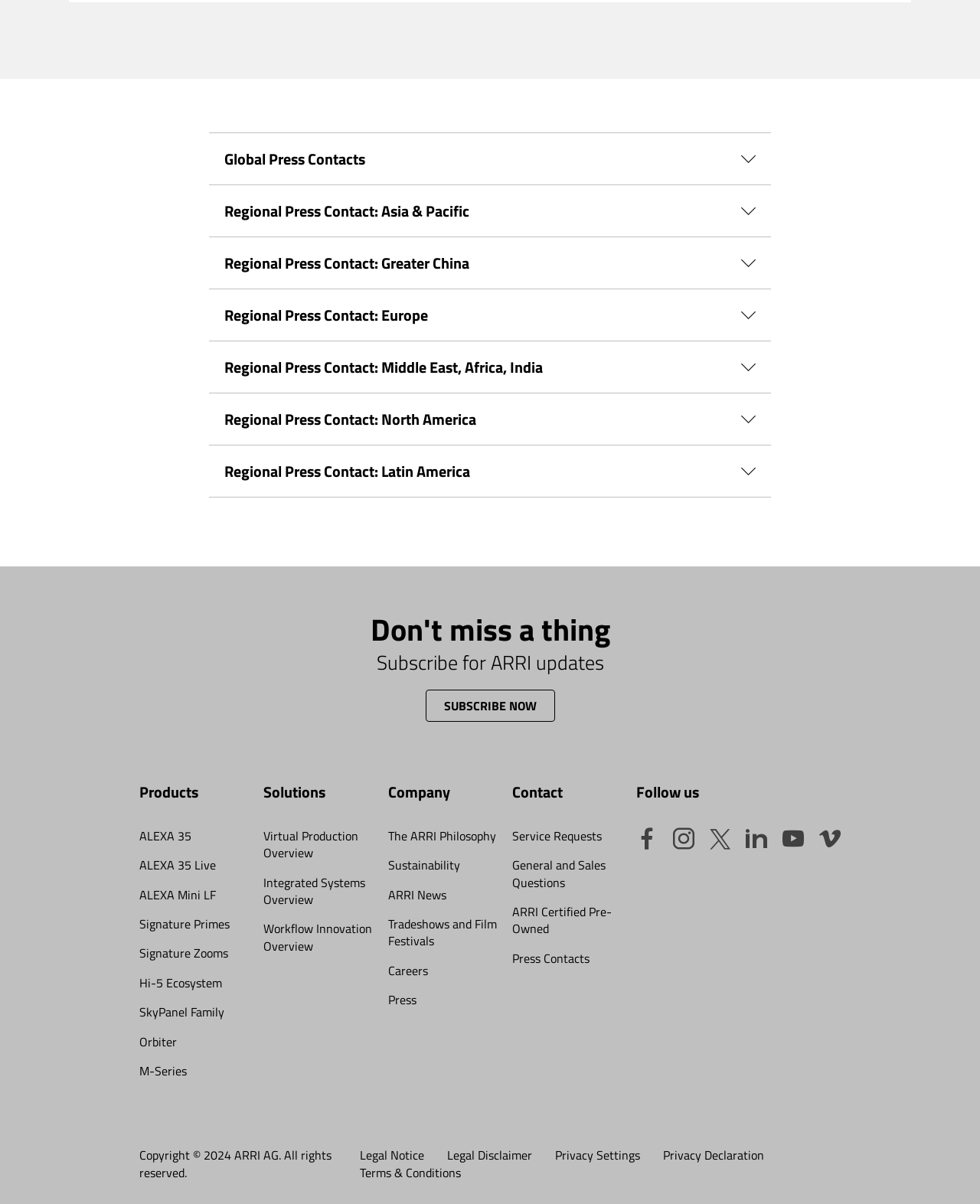Please provide the bounding box coordinates for the element that needs to be clicked to perform the following instruction: "Follow ARRI on social media". The coordinates should be given as four float numbers between 0 and 1, i.e., [left, top, right, bottom].

[0.649, 0.682, 0.687, 0.711]